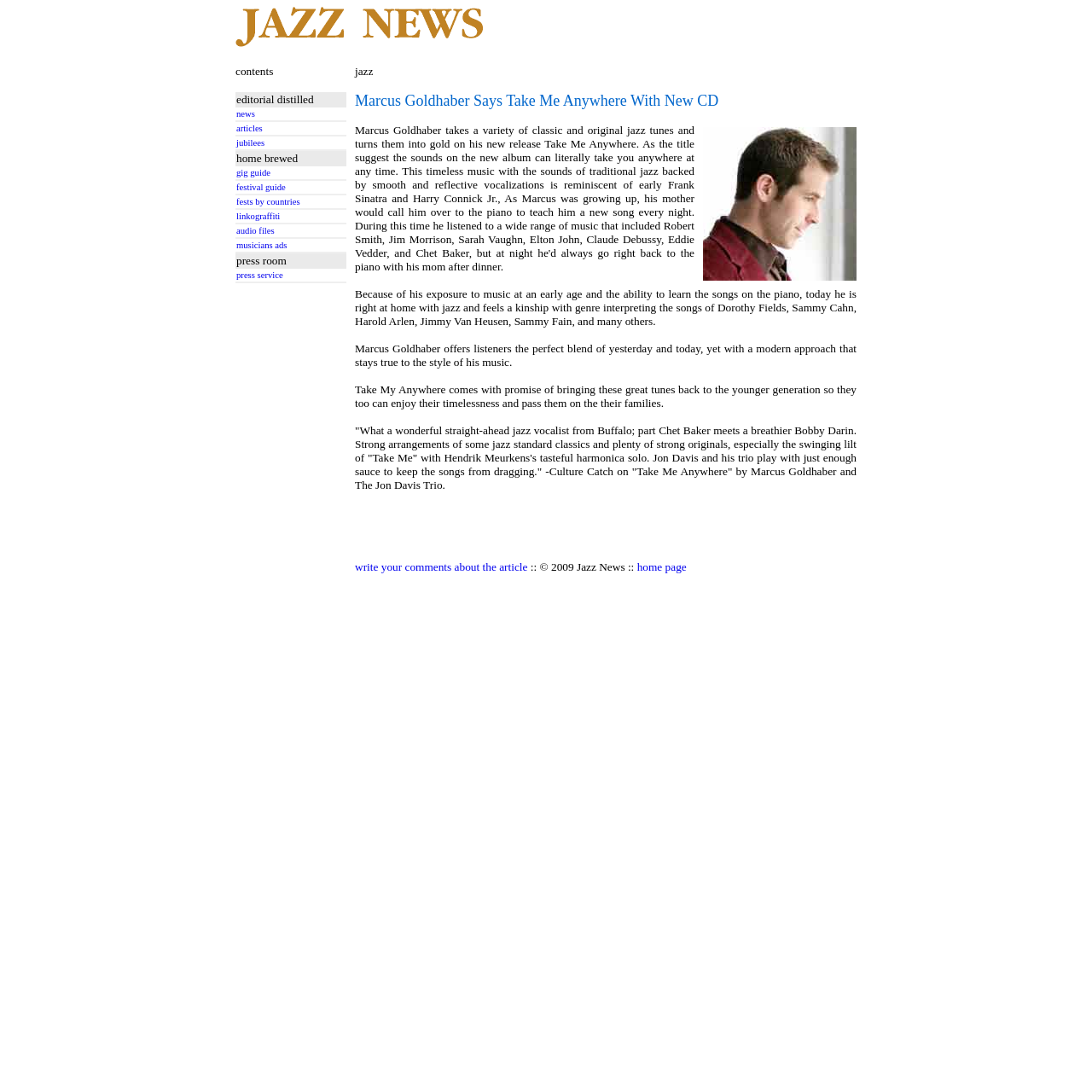Find and provide the bounding box coordinates for the UI element described with: "fests by countries".

[0.216, 0.18, 0.316, 0.189]